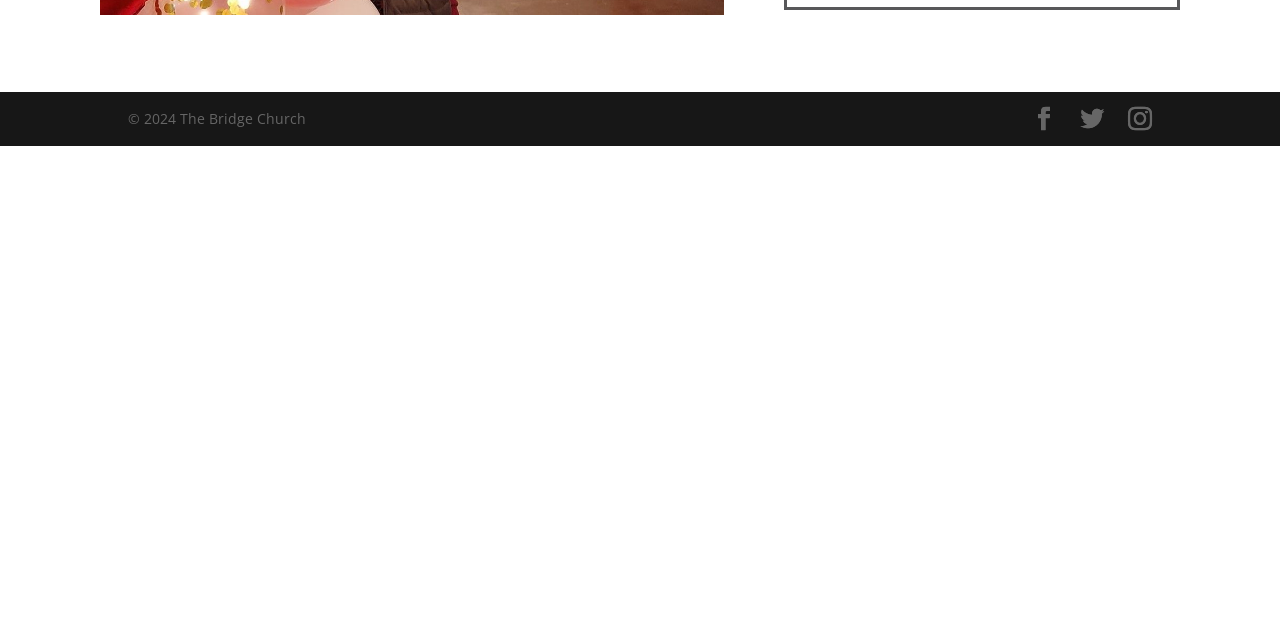Bounding box coordinates are given in the format (top-left x, top-left y, bottom-right x, bottom-right y). All values should be floating point numbers between 0 and 1. Provide the bounding box coordinate for the UI element described as: Twitter

[0.844, 0.167, 0.862, 0.206]